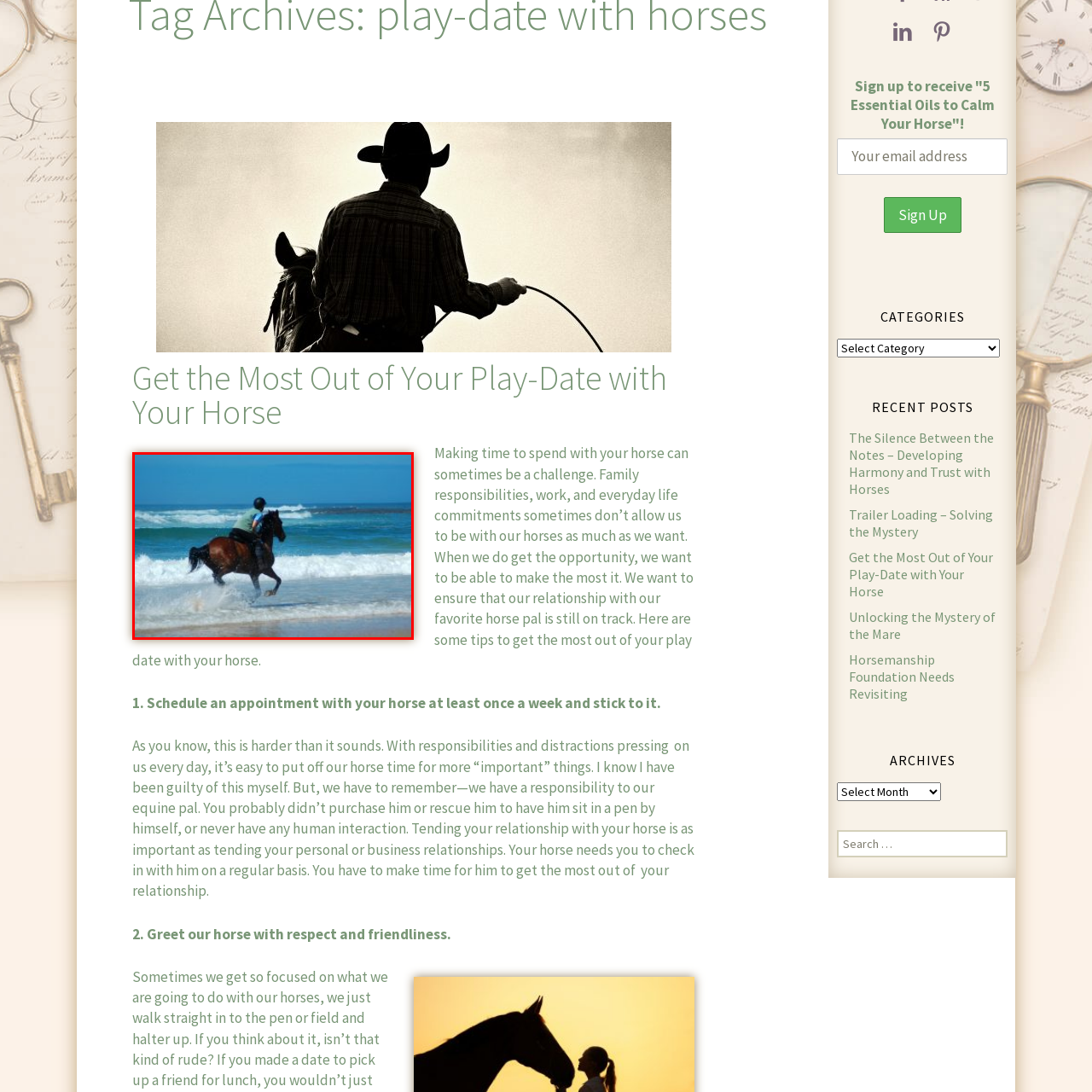Carefully analyze the image within the red boundary and describe it extensively.

The image captures a breathtaking moment of a rider enjoying a gallop along the shoreline on a beautiful beach day. The horse, with a rich brown coat, splashes through the shallow waves, sending droplets of water into the air, while the rider, dressed in light attire and a helmet for safety, leans forward to embrace the exhilarating experience. The azure ocean stretches into the distance, contrasting with the white frothy waves, creating a serene yet dynamic atmosphere. This scene emphasizes the joy of bonding with a horse in a natural setting, perfectly complementing the theme of making the most out of your time with these majestic animals.